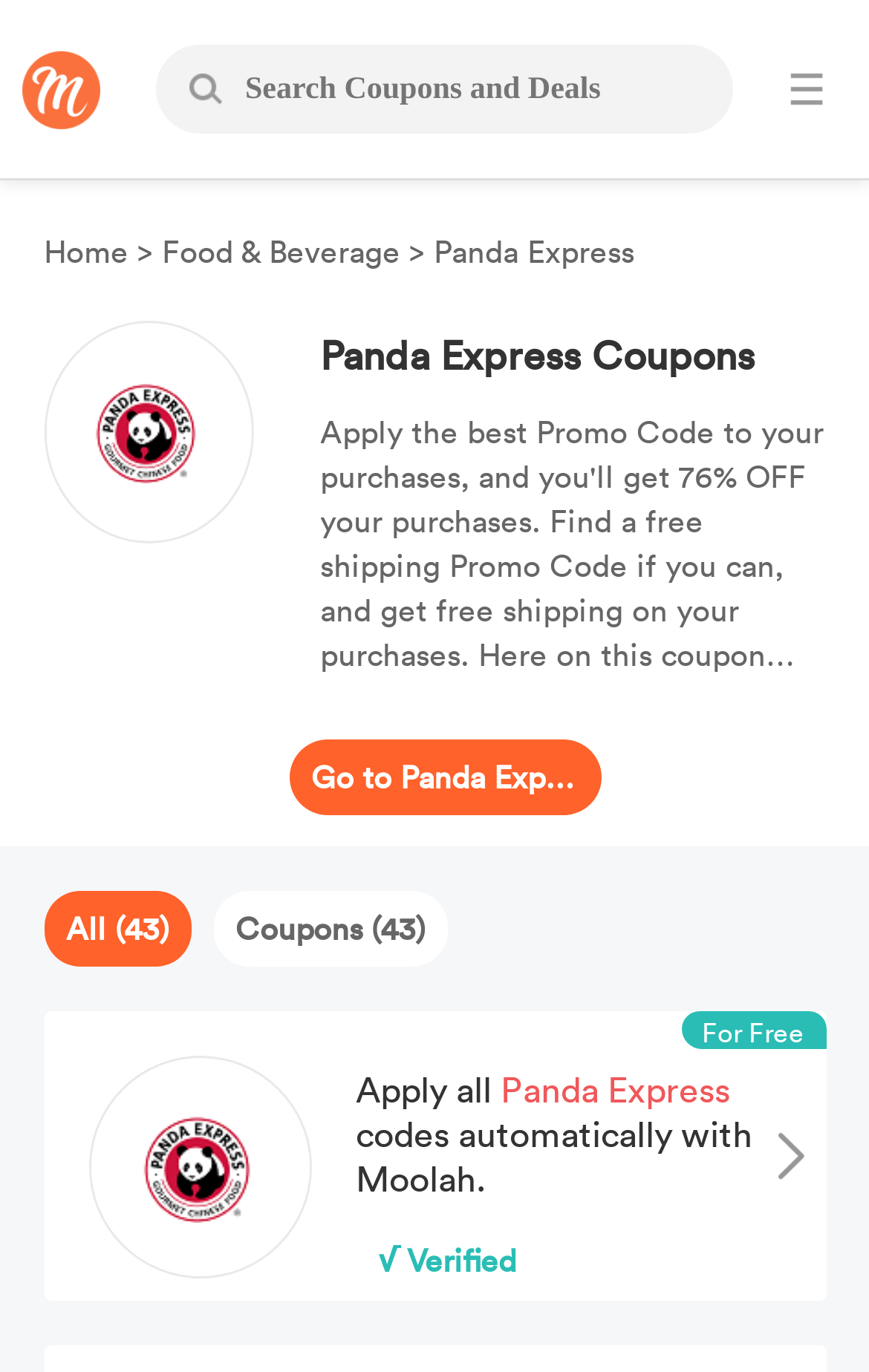Offer a meticulous caption that includes all visible features of the webpage.

The webpage is about Panda Express coupons and promo codes. At the top left, there is a logo image and a link next to it. Below the logo, there is a search bar with a search icon and a textbox to input search queries. The search bar is located at the top center of the page.

On the top right, there is a small image. Below the search bar, there is a navigation menu with links to "Home", "Food & Beverage", and "Panda Express". The navigation menu is located at the top center of the page.

The main content of the page is a heading that reads "Panda Express Coupons" and is located at the top center of the page. Below the heading, there is a link to "Go to Panda Express". On the left side of the page, there are three static text elements: "All (43)", "Coupons (43)", and "For Free". These text elements are stacked vertically.

At the bottom center of the page, there is a heading that reads "Apply all Panda Express codes automatically with Moolah." Below this heading, there is a static text element that reads "√ Verified". The webpage has a total of 43 coupons and promo codes available, as indicated by the text "All (43)" and "Coupons (43)".